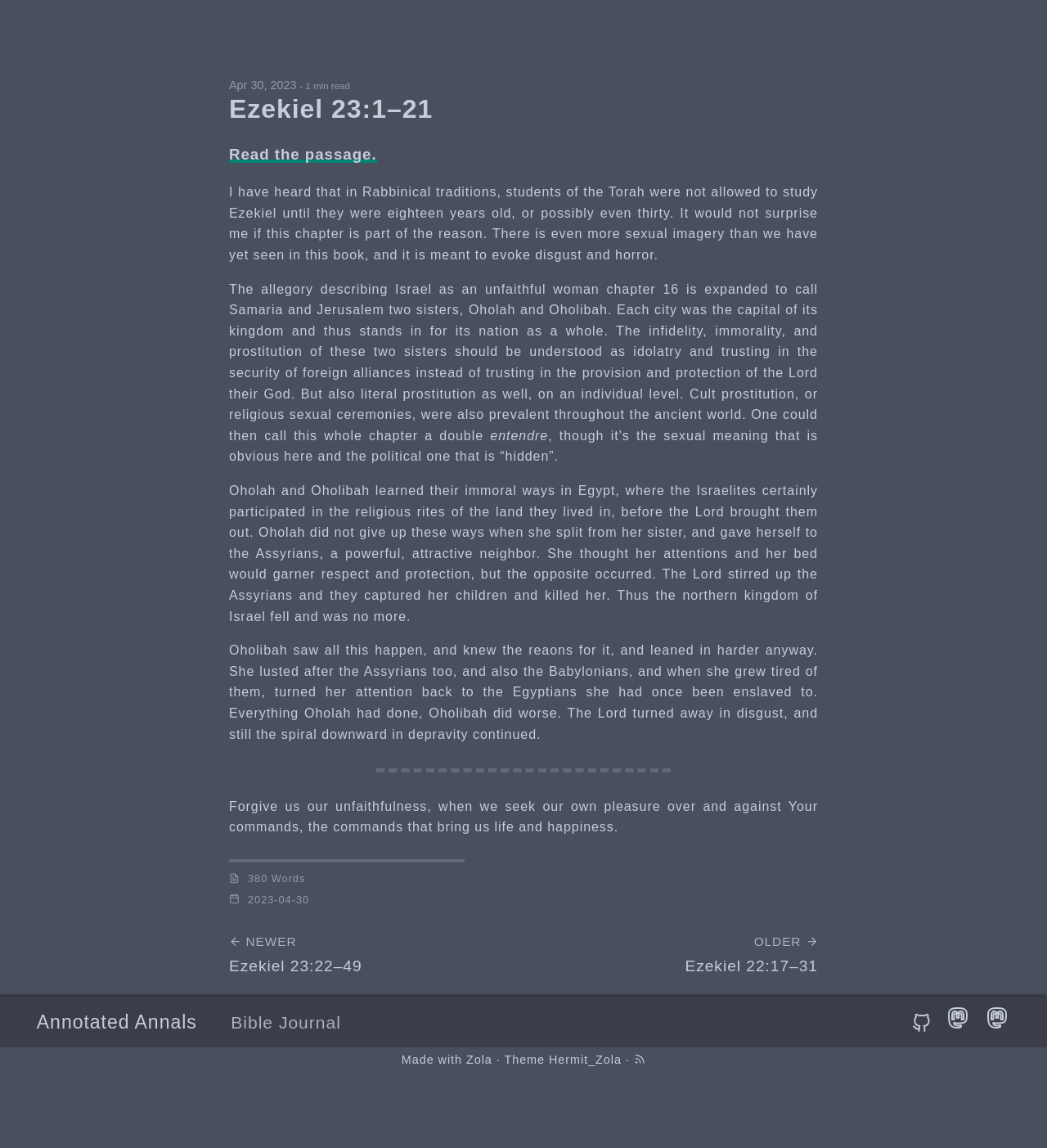Identify the bounding box coordinates of the part that should be clicked to carry out this instruction: "Read the passage by clicking on the link".

[0.219, 0.127, 0.36, 0.142]